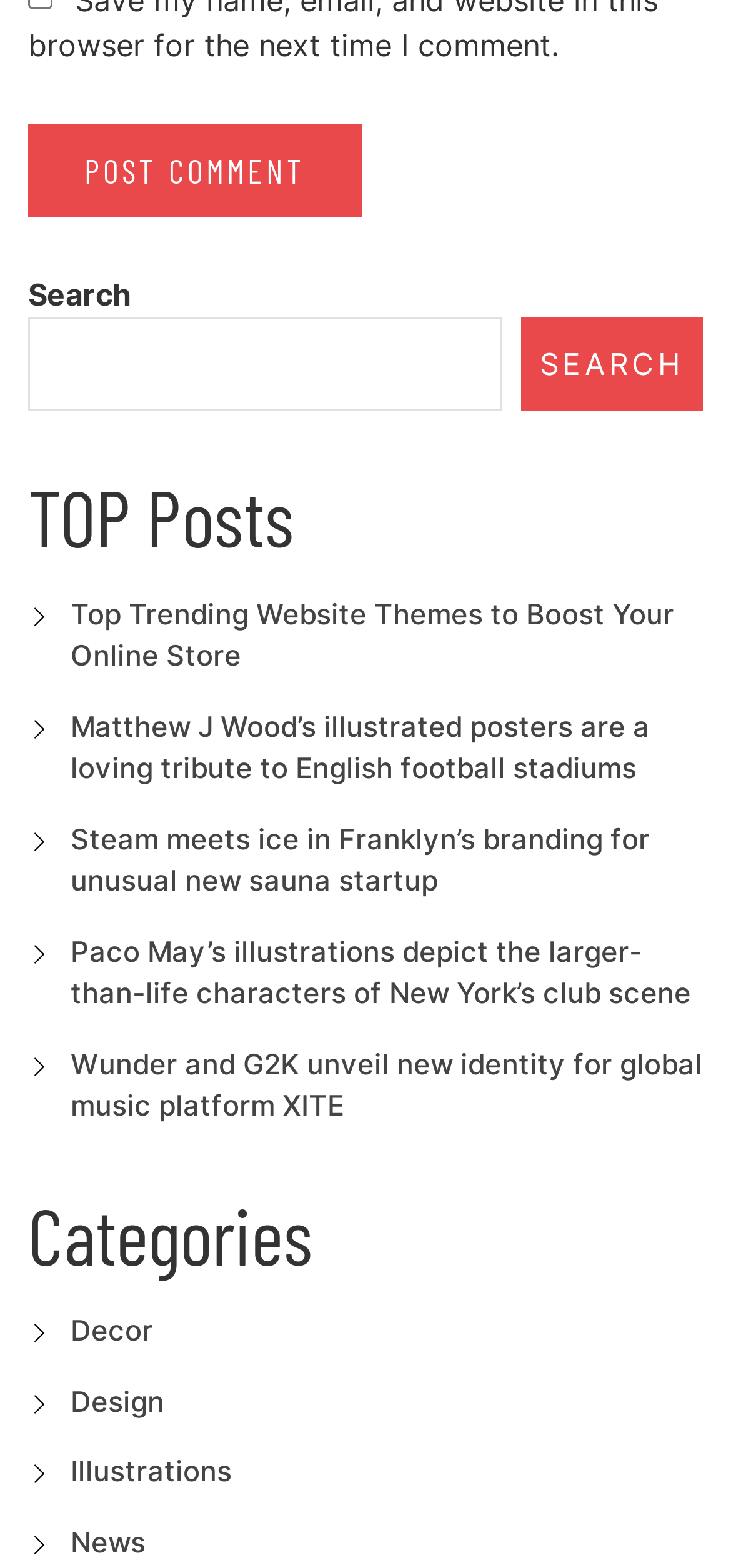Using the given element description, provide the bounding box coordinates (top-left x, top-left y, bottom-right x, bottom-right y) for the corresponding UI element in the screenshot: parent_node: SEARCH name="s"

[0.038, 0.202, 0.687, 0.262]